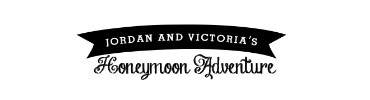What font style is used in the banner?
Look at the image and respond to the question as thoroughly as possible.

The caption describes the font used in the banner as 'elegant script', which suggests a refined and sophisticated font style that conveys a sense of romance and adventure.